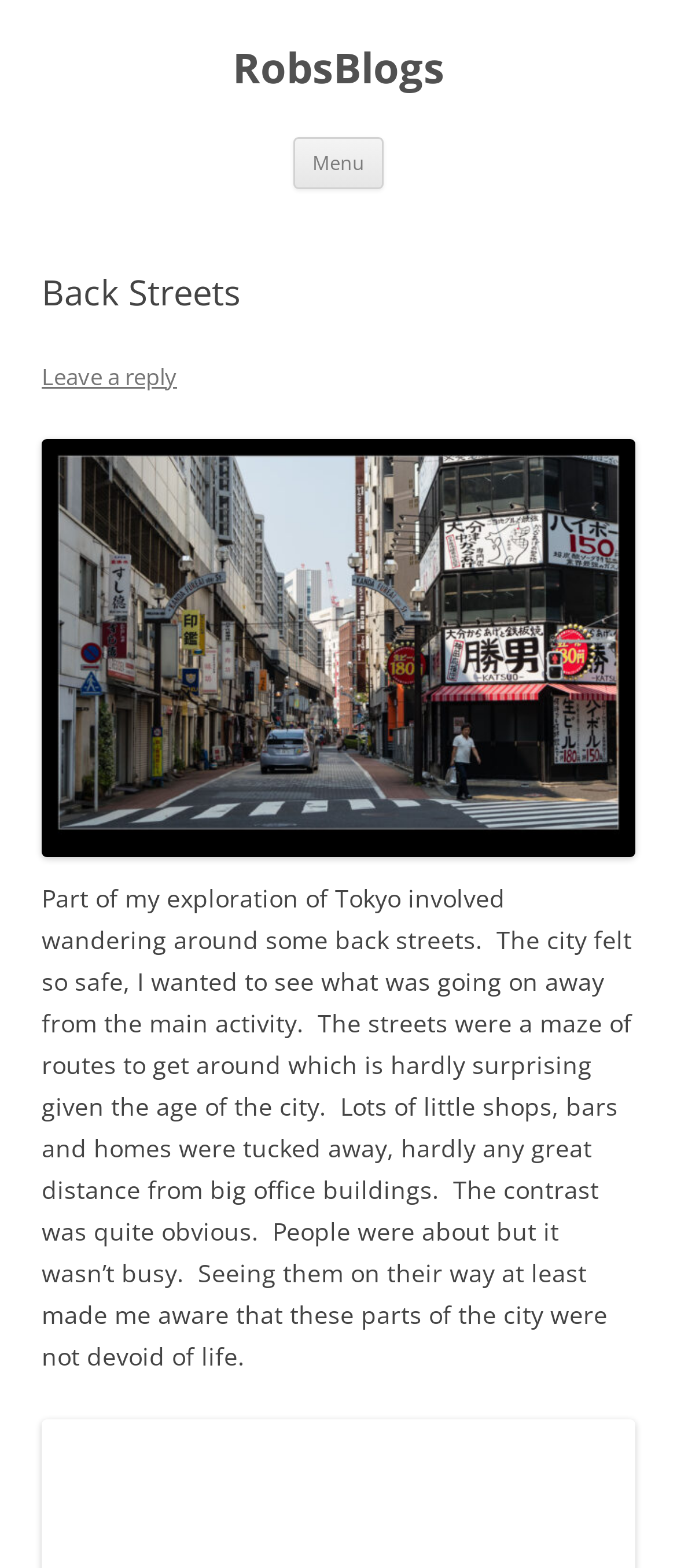What is the name of the blog?
Using the image as a reference, answer the question with a short word or phrase.

RobsBlogs